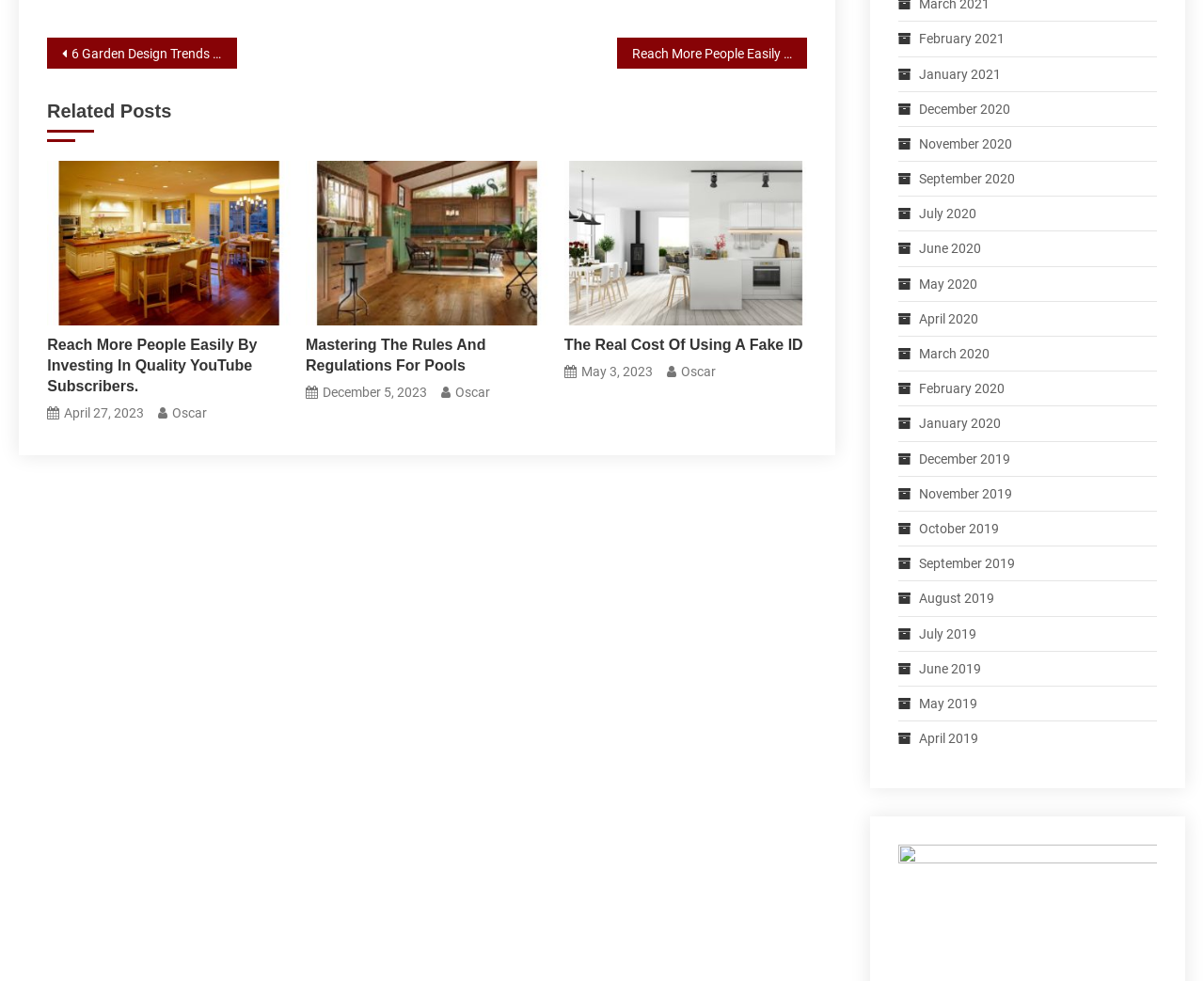What is the title of the first related post?
Respond with a short answer, either a single word or a phrase, based on the image.

Reach More People Easily By Investing In Quality YouTube Subscribers.